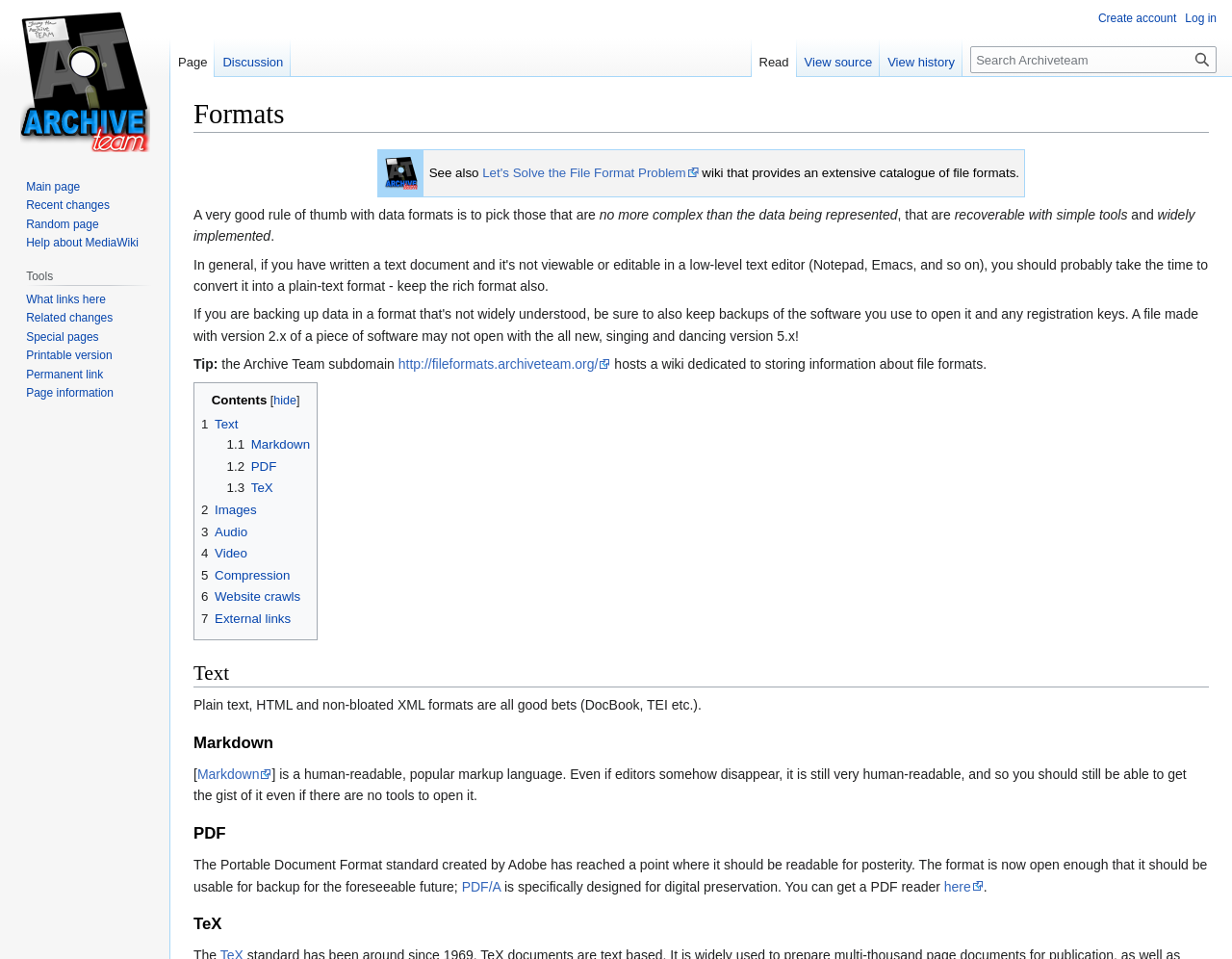Identify the bounding box coordinates for the UI element described as follows: "7 External links". Ensure the coordinates are four float numbers between 0 and 1, formatted as [left, top, right, bottom].

[0.163, 0.637, 0.236, 0.652]